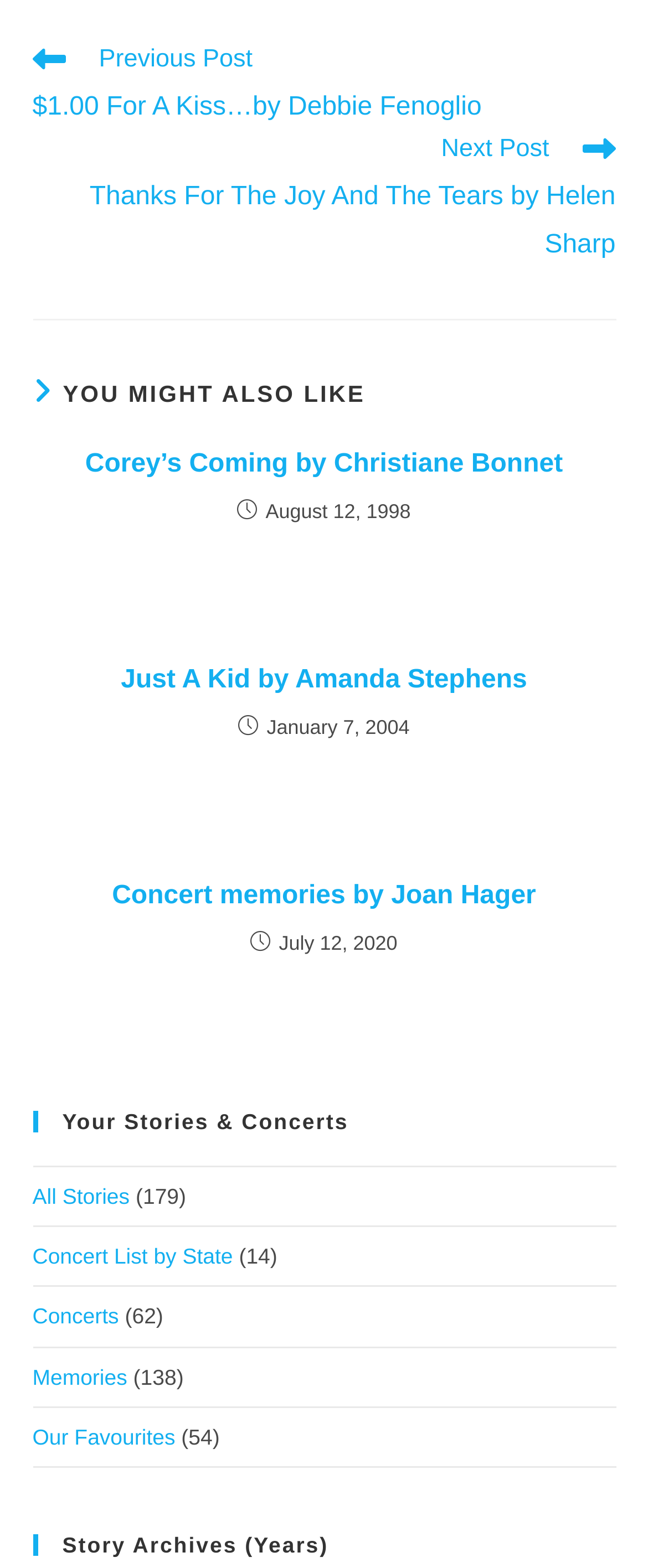Find the bounding box coordinates of the clickable region needed to perform the following instruction: "view previous post". The coordinates should be provided as four float numbers between 0 and 1, i.e., [left, top, right, bottom].

[0.05, 0.027, 0.95, 0.084]